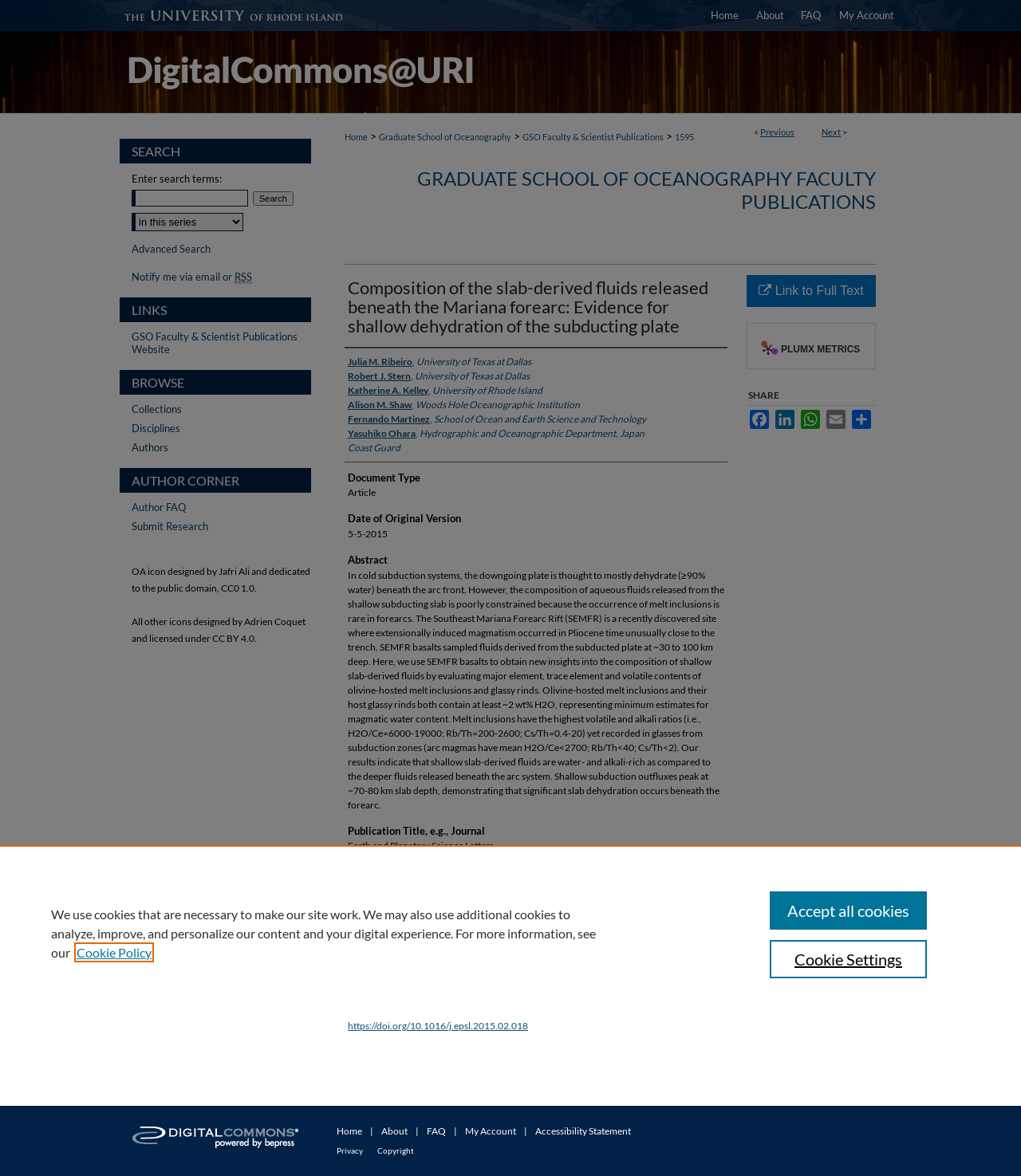Provide an in-depth description of the elements and layout of the webpage.

This webpage is a scholarly article page, specifically a publication from the Graduate School of Oceanography Faculty at the University of Rhode Island. The page is divided into several sections, with a navigation menu at the top and a search bar on the left side.

At the top, there is a menu with links to "Home", "About", "FAQ", and "My Account". Next to it is a link to "DigitalCommons@URI" with an accompanying image. Below this, there is a breadcrumb navigation menu showing the path to the current page, with links to "Home", "Graduate School of Oceanography", "GSO Faculty & Scientist Publications", and "1595".

The main content of the page is divided into several sections. The first section displays the title of the article, "Composition of the slab-derived fluids released beneath the Mariana forearc: Evidence for shallow dehydration of the subducting plate", along with the authors' names. Below this, there is a section with links to "Previous" and "Next" articles.

The next section displays the article's metadata, including the authors, document type, date of original version, abstract, publication title, volume, and citation/publisher attribution. The abstract is a lengthy text that summarizes the article's content.

On the right side of the page, there are several links and buttons, including "Link to Full Text", "PLUMX METRICS", and "SHARE" with options to share the article on Facebook, LinkedIn, WhatsApp, and Email.

At the bottom of the page, there are several sections, including a search bar, links to "LINKS", "BROWSE", and "AUTHOR CORNER", and a section with information about the icons used on the page.